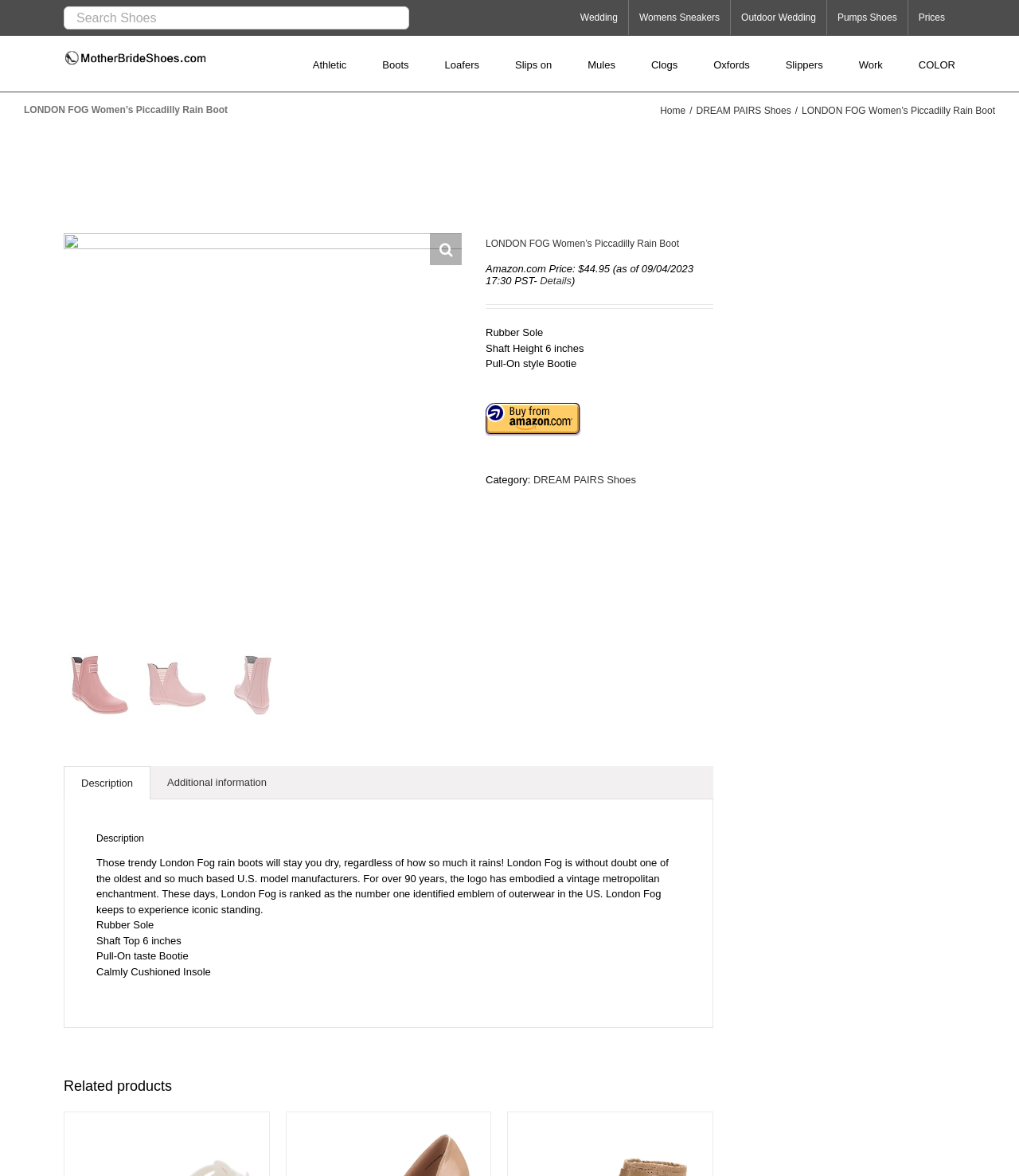What is the shaft height of the rain boot? Please answer the question using a single word or phrase based on the image.

6 inches